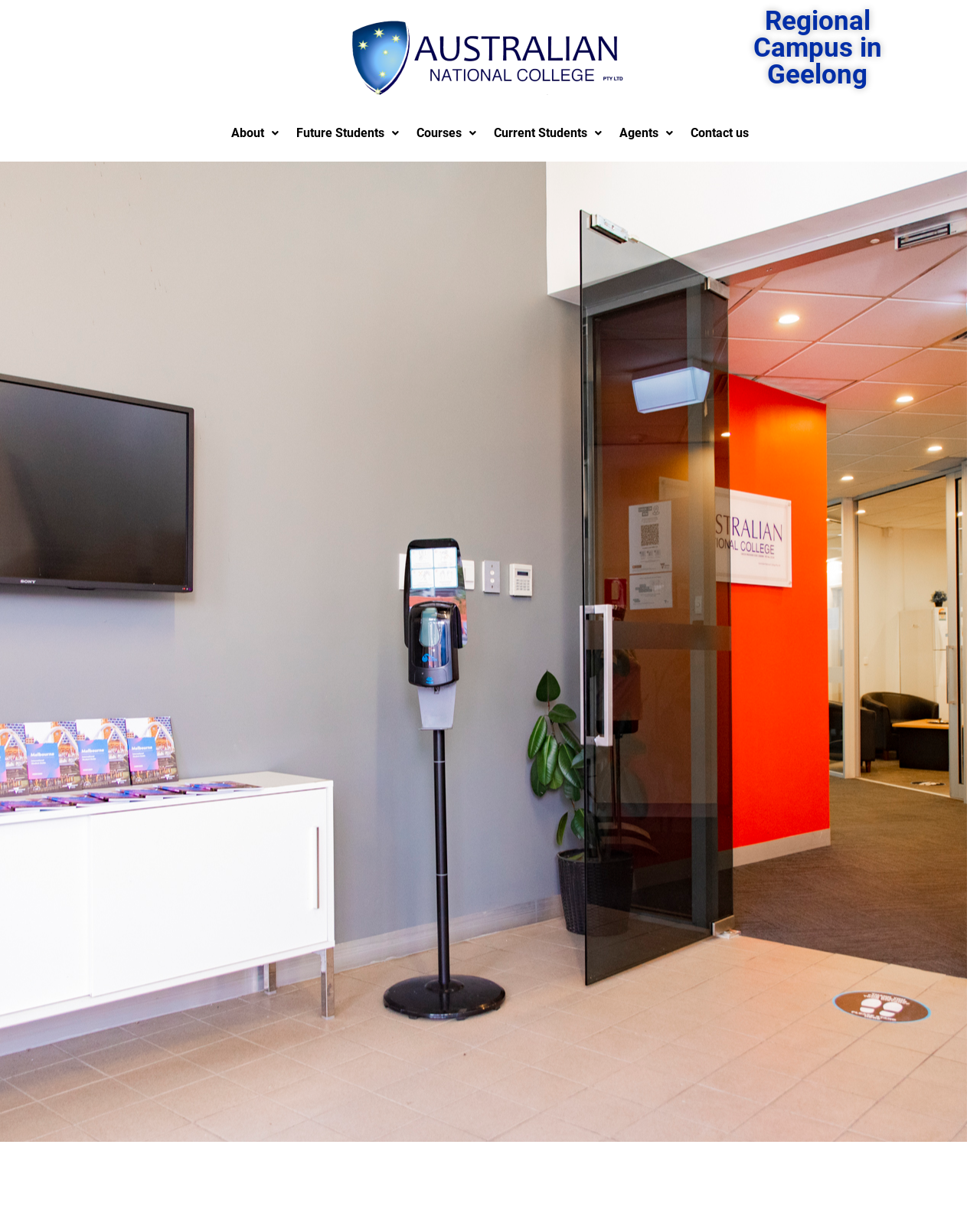Write an elaborate caption that captures the essence of the webpage.

The webpage is about the Australian National College (ANC). At the top left, there is a logo image with a link. To the right of the logo, there is a heading that reads "Regional Campus in Geelong". 

Below the logo and heading, there is a navigation menu with five links: "About", "Future Students", "Courses", "Current Students", and "Agents", each with a dropdown menu. These links are positioned side by side, taking up most of the width of the page. 

To the right of the navigation menu, there is a "Contact us" link. Overall, the webpage has a simple and organized layout, with a prominent logo and clear navigation options.